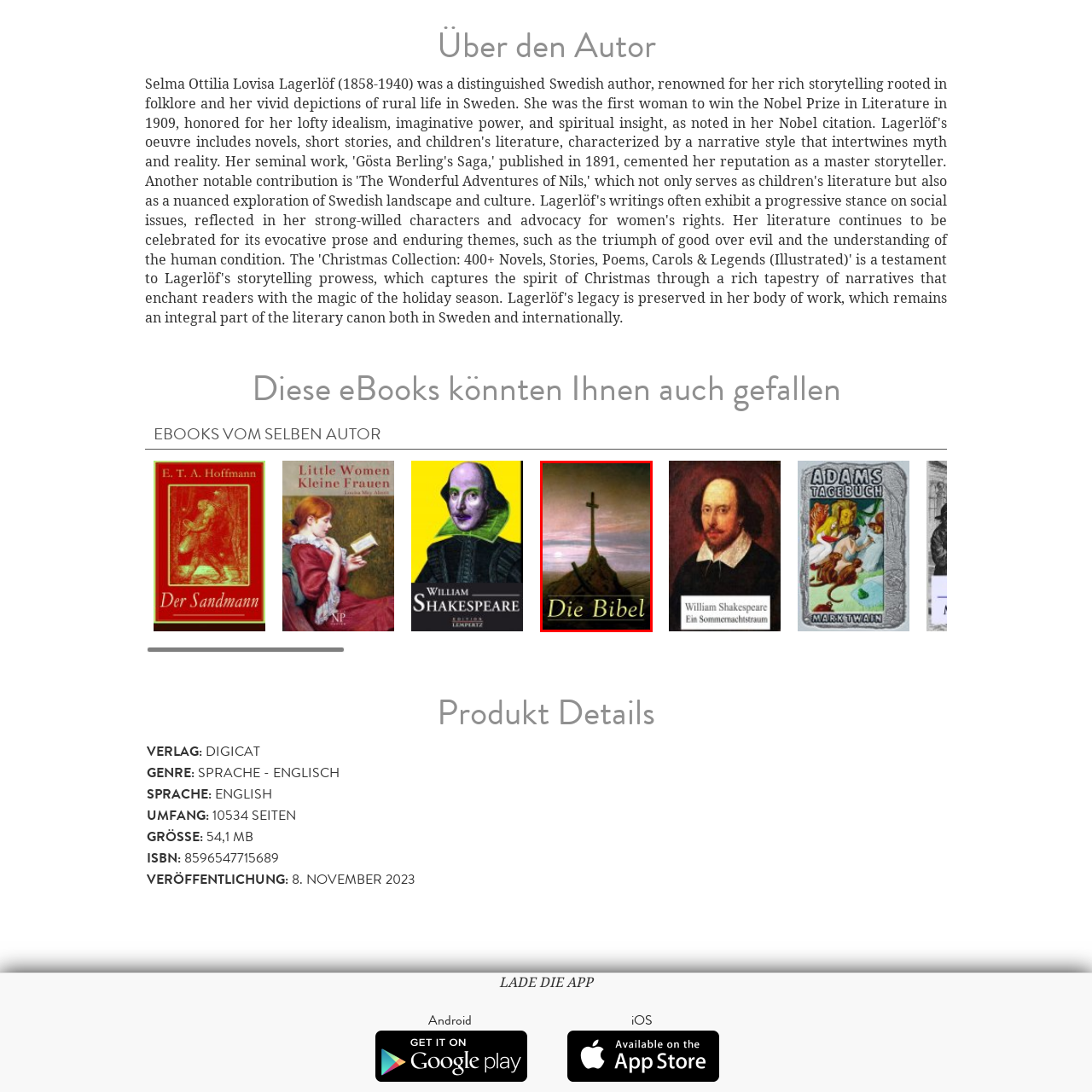Look closely at the image within the red bounding box, What is the background of the image? Respond with a single word or short phrase.

Rocky terrain and sky